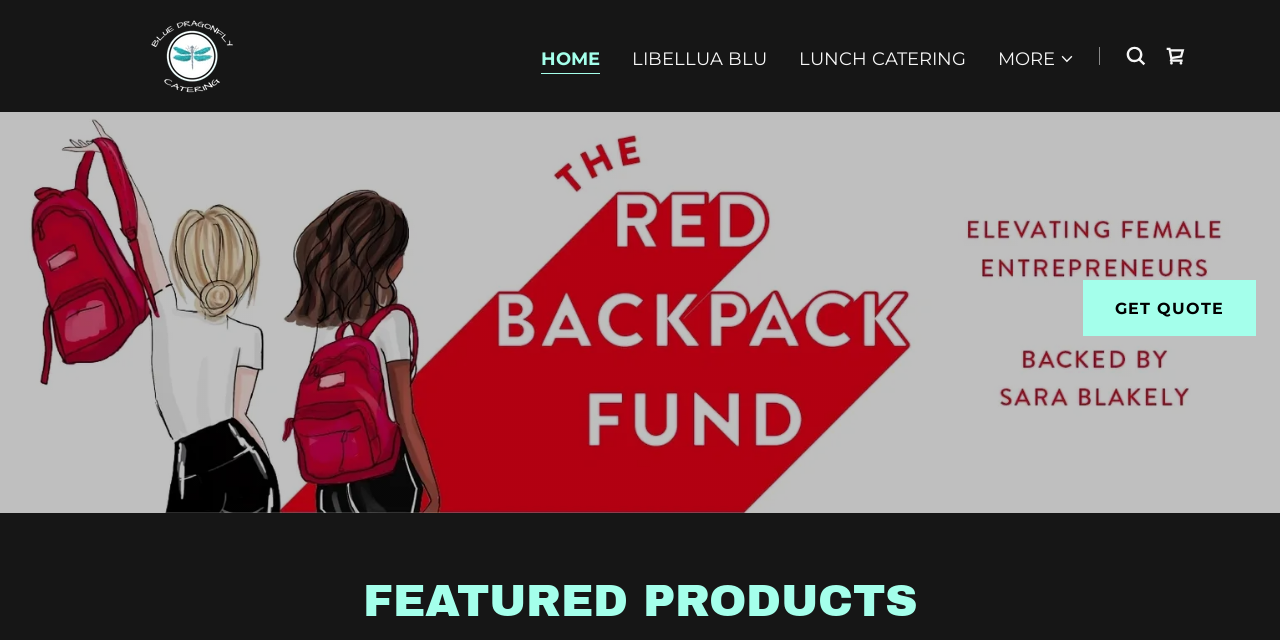Specify the bounding box coordinates of the element's region that should be clicked to achieve the following instruction: "explore featured products". The bounding box coordinates consist of four float numbers between 0 and 1, in the format [left, top, right, bottom].

[0.066, 0.888, 0.934, 0.987]